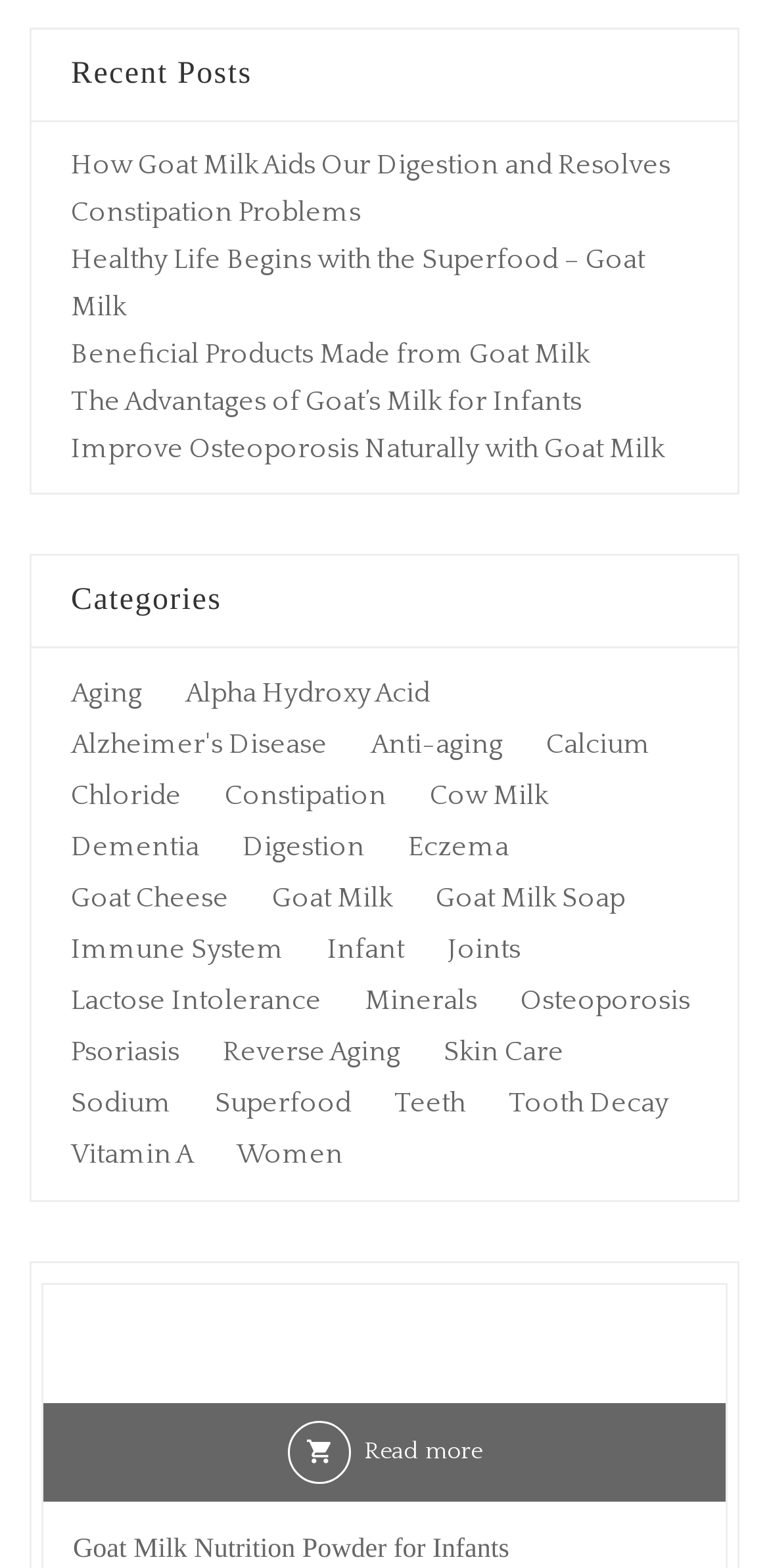Please find the bounding box for the UI component described as follows: "parent_node: Read more".

[0.056, 0.819, 0.944, 0.957]